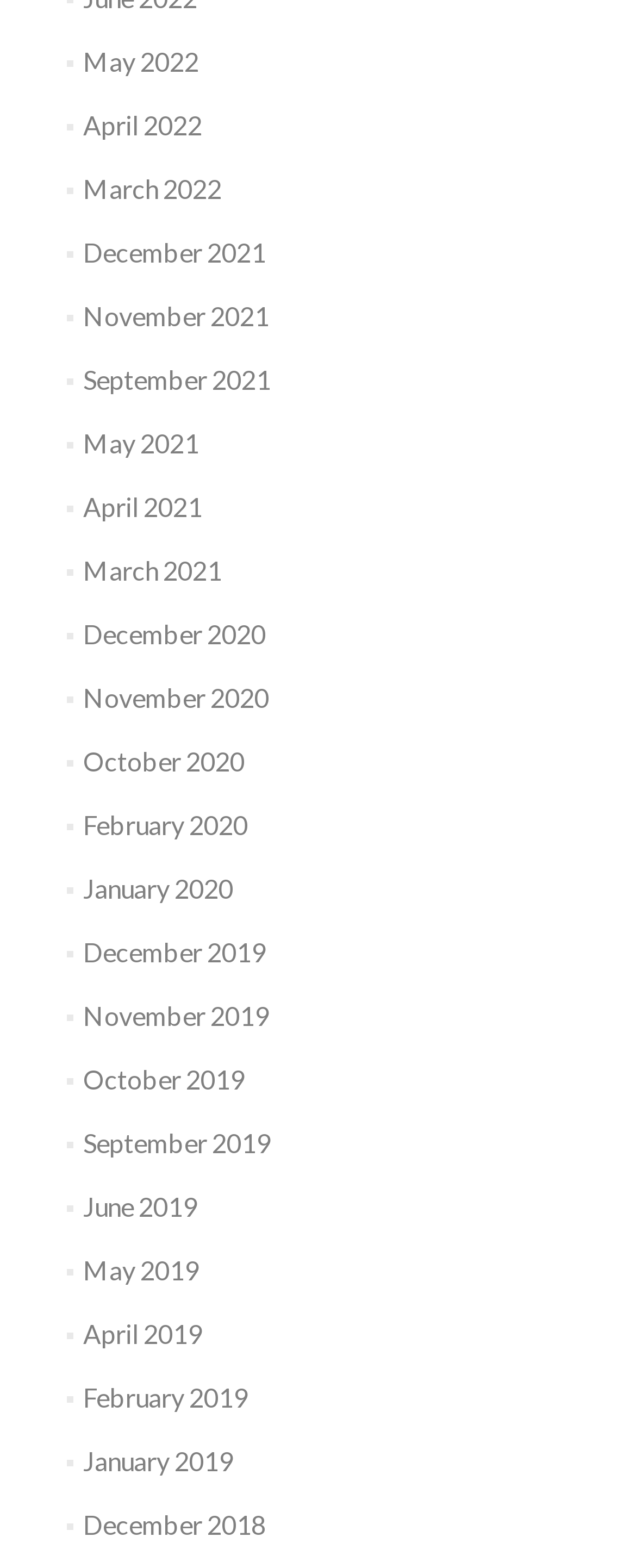Locate the bounding box coordinates of the element to click to perform the following action: 'go to April 2021'. The coordinates should be given as four float values between 0 and 1, in the form of [left, top, right, bottom].

[0.13, 0.313, 0.318, 0.333]